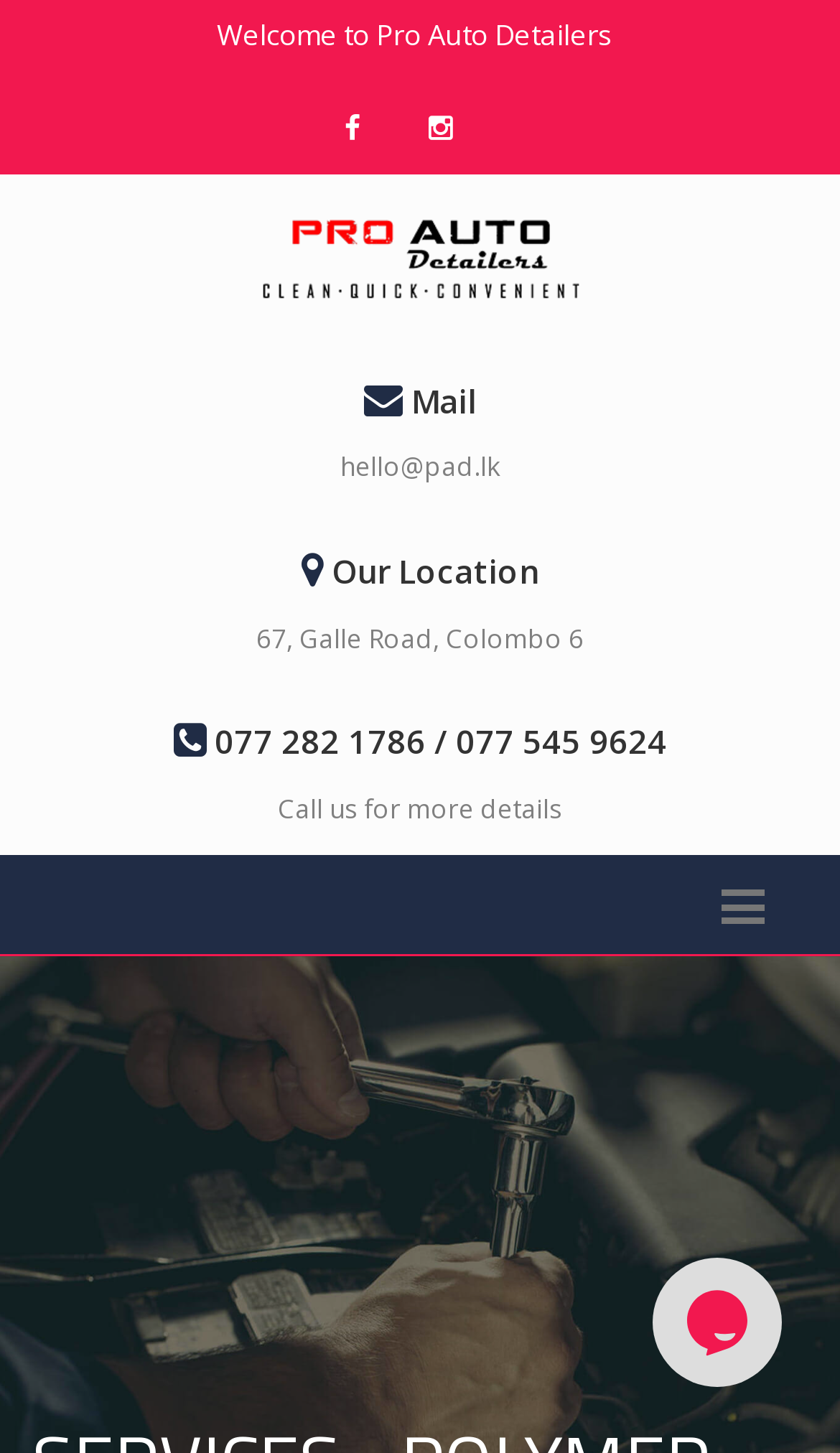Predict the bounding box for the UI component with the following description: "Welcome to Pro Auto Detailers".

[0.258, 0.01, 0.729, 0.037]